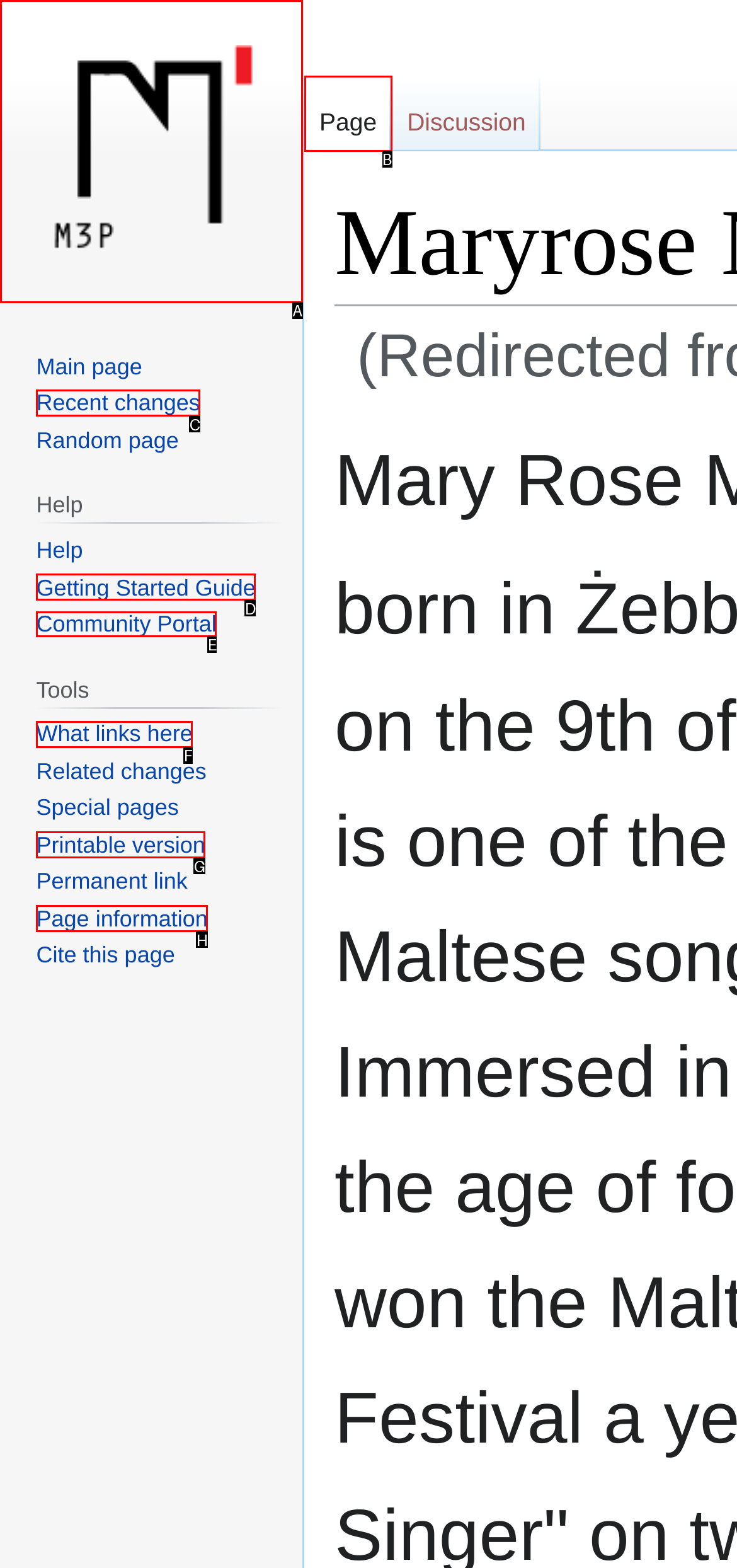Tell me which option I should click to complete the following task: Go to the community portal
Answer with the option's letter from the given choices directly.

E